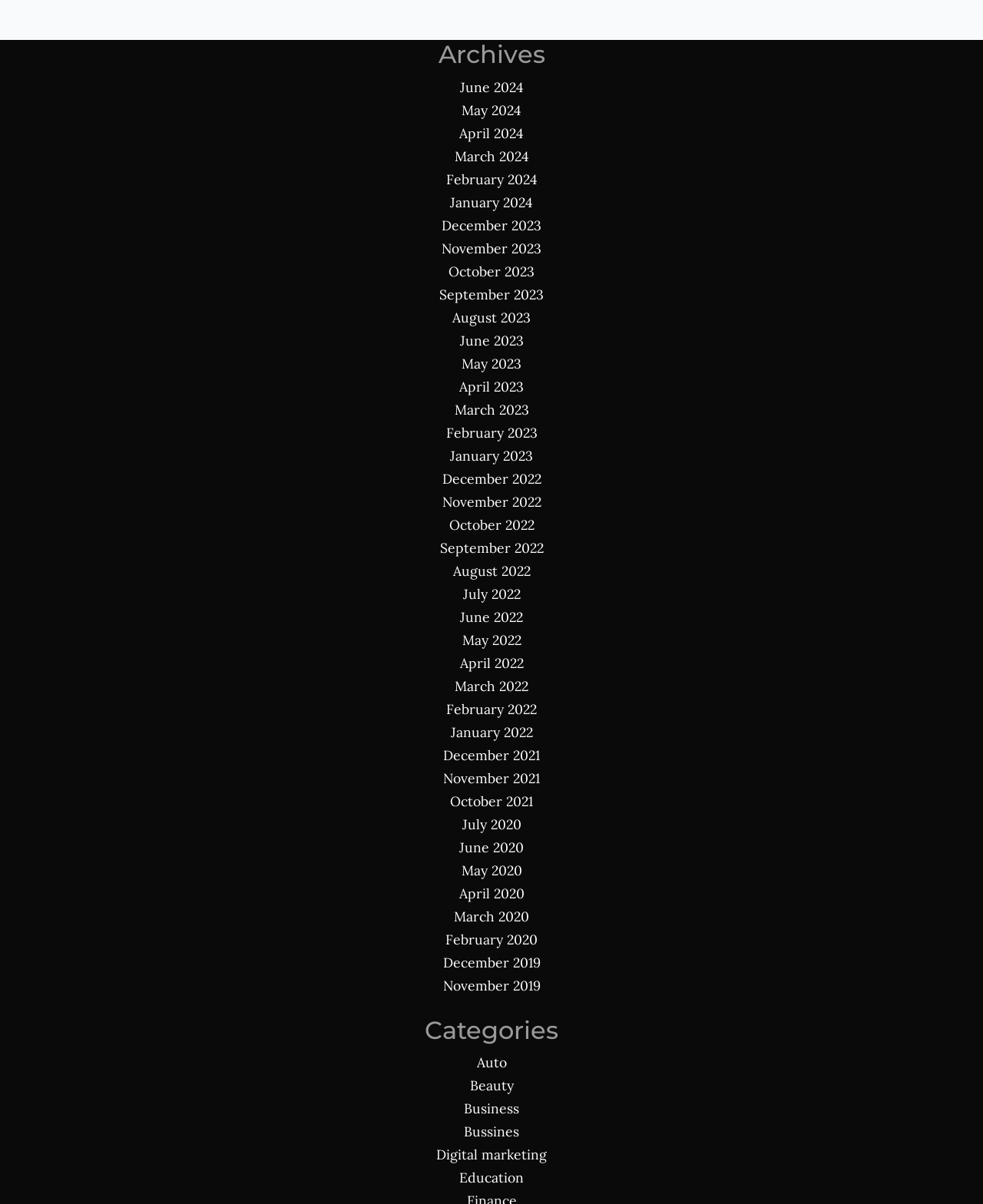Locate the bounding box coordinates of the element to click to perform the following action: 'Browse categories for Auto'. The coordinates should be given as four float values between 0 and 1, in the form of [left, top, right, bottom].

[0.485, 0.875, 0.515, 0.89]